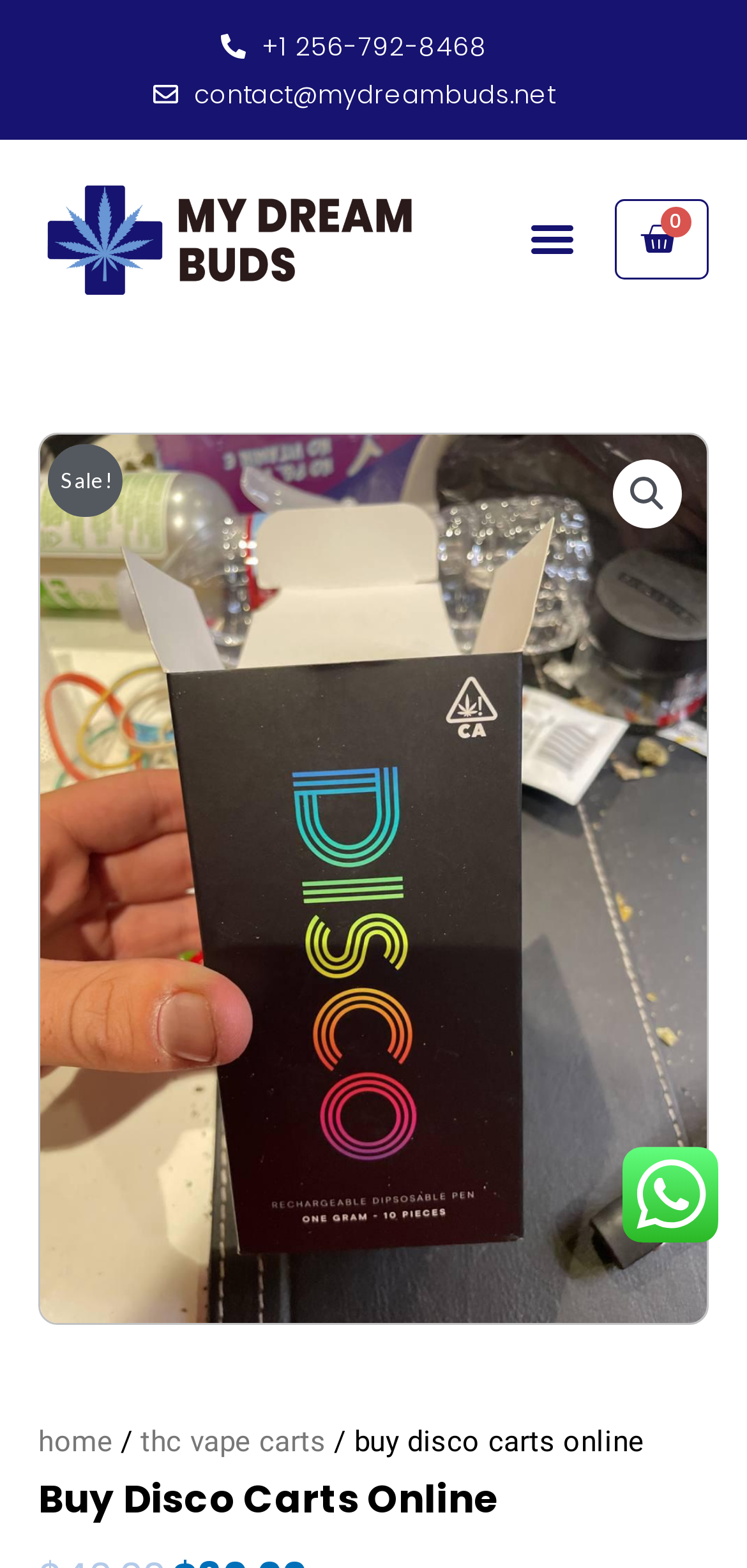Summarize the webpage with a detailed and informative caption.

The webpage is about buying Disco Carts online, specifically from My Dream Buds. At the top left, there is a phone number and an email address, both clickable links. Next to them is a link with no text, and a menu toggle button that is not expanded. On the right side of the top section, there is a cart icon with a price of $0.00 and a search icon.

Below the top section, there is a prominent link to "Disco Carts" with an accompanying image that takes up most of the width of the page. The image is likely a product image or a logo.

Above the "Disco Carts" link, there is a "Sale!" notification. On the top right, there is a search icon.

At the bottom of the page, there is a breadcrumb navigation section with links to "home", "thc vape carts", and "buy disco carts online". The current page is "Buy Disco Carts Online", which is also indicated by a heading at the very bottom of the page.

There is also an image on the right side of the page, near the bottom, but its content is not specified.